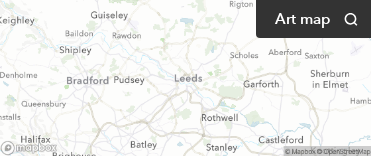Provide a comprehensive description of the image.

The image displays a portion of an art map of Leeds. This map highlights important locations relevant to current and upcoming art events in the area. It serves as a navigational tool for attendees interested in exploring artistic venues and exhibitions, including information about the ongoing exhibition featuring artist Bubu Ogisi, which explores themes of spirituality in masquerading traditions. The map is likely part of a user interface designed to assist visitors in discovering cultural activities in Leeds. A search function is also visible in the top right corner, enhancing usability for those looking for specific locations or events within the art community.